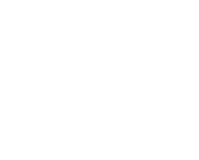Detail every significant feature and component of the image.

The image features a stylized graphic or logo associated with the Bee Network, a platform highlighted for its Web3 capabilities. Below the image, the content introduces a promotional event, "Join Football Carnival to Win $20,000 Rewards," emphasizing engagement with various tasks and contests. The text invites participants to be part of a series of events, such as a Task Hunt with daily missions, a Betting Contest to support favorite teams, and the chance to win prizes through a Lucky Box draw. This carnival encourages community involvement and offers opportunities to earn points that could lead to significant rewards, creating an exciting atmosphere around football and the Bee Network.